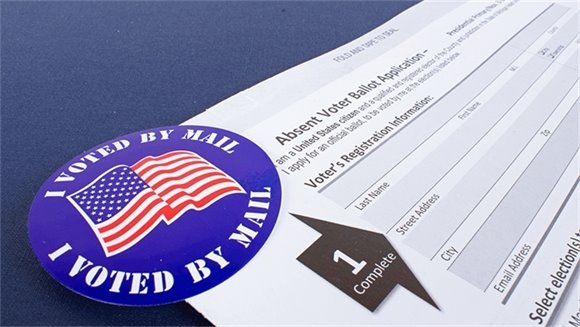Give a comprehensive caption for the image.

The image displays an "I VOTED BY MAIL" sticker prominently featuring the American flag, symbolizing civic engagement through mail-in voting. This sticker is positioned alongside an absentee voter ballot application form, which includes fields for personal information such as the voter's last name, street address, and city. The form is marked with the notation "1 Complete," indicating the first step in the application process. The background is a solid color, likely emphasizing the importance of participating in the upcoming election on November 7, 2023. The overall composition highlights the ease and accessibility of voting by mail, encouraging voters to apply for their ballots efficiently.